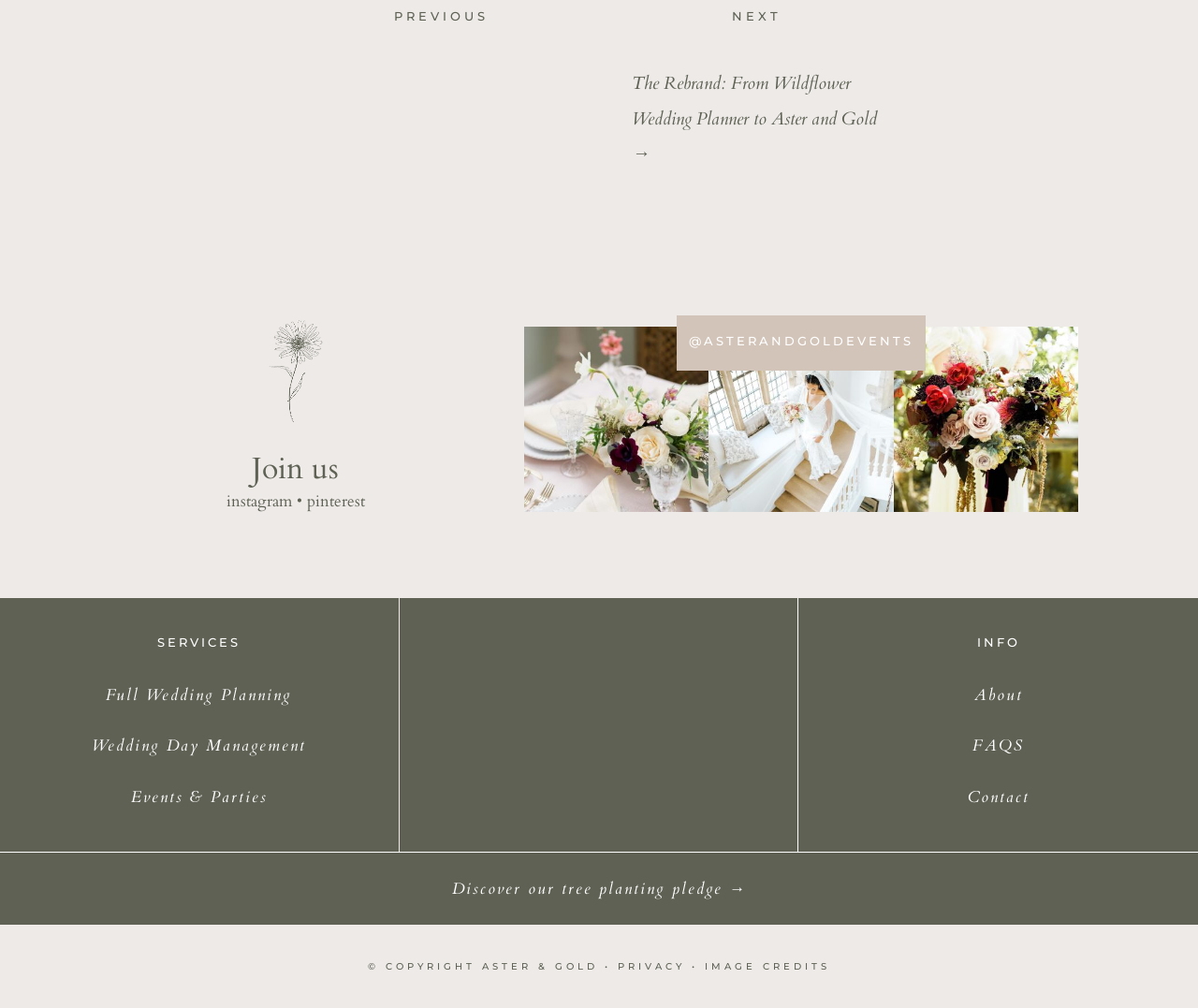How many social media links are there?
Please provide a detailed and comprehensive answer to the question.

There are two social media links, 'instagram' and 'pinterest', which are located at the bottom left of the webpage, below the 'Join us' heading.